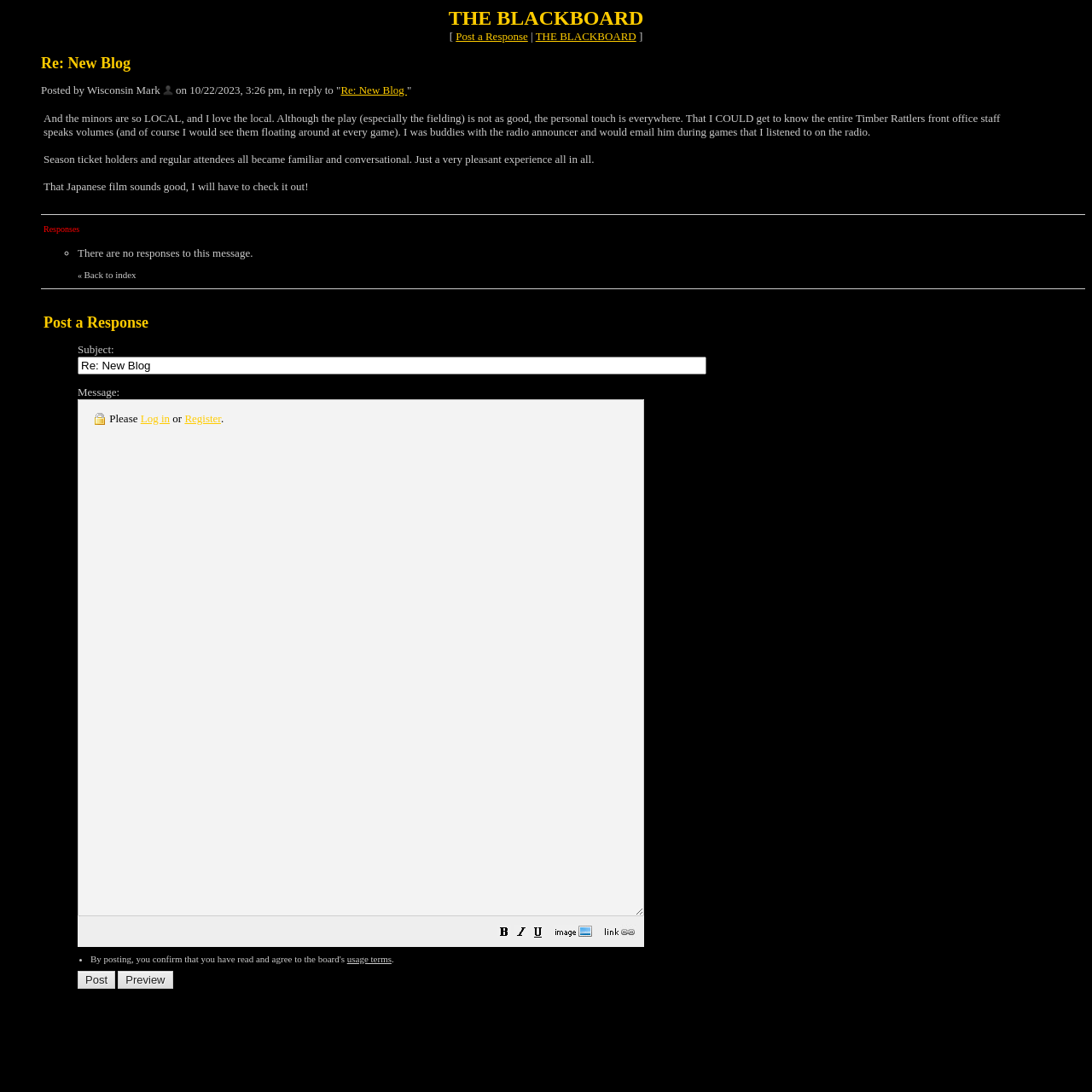Identify the bounding box coordinates for the region of the element that should be clicked to carry out the instruction: "Click the 'Post a Response' link". The bounding box coordinates should be four float numbers between 0 and 1, i.e., [left, top, right, bottom].

[0.417, 0.027, 0.483, 0.039]